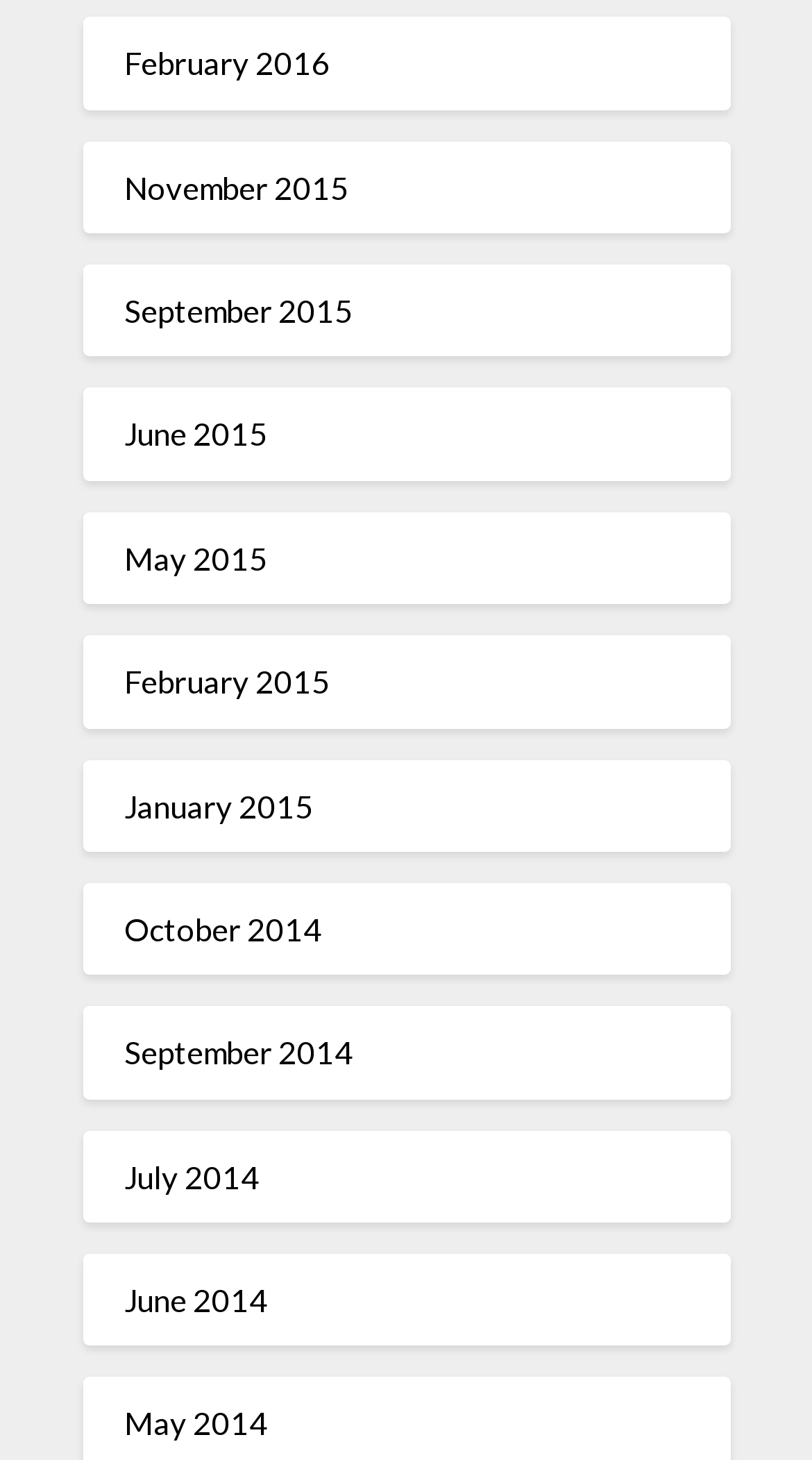Give a concise answer using one word or a phrase to the following question:
How many links are from the year 2015?

4